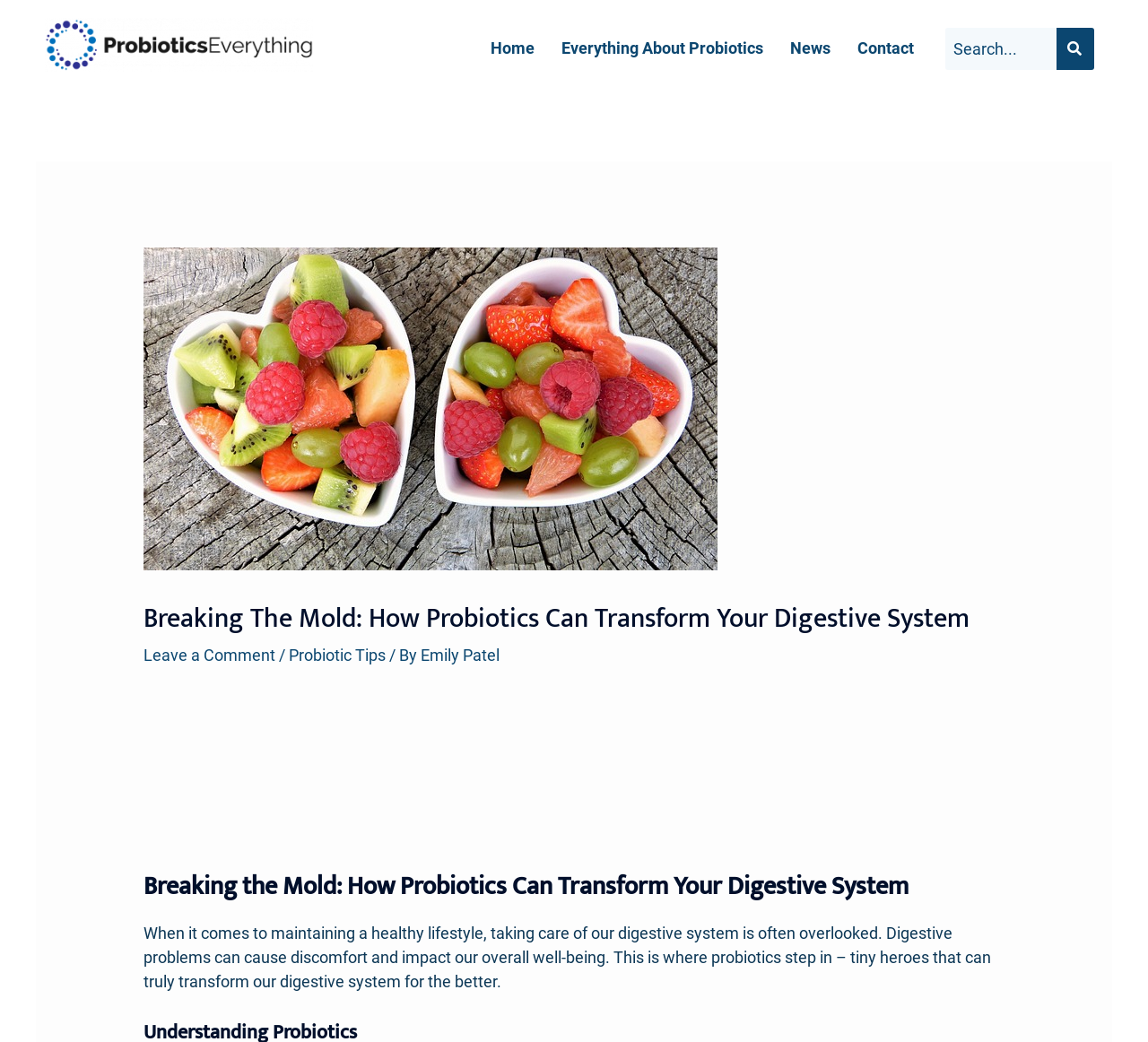Locate and extract the text of the main heading on the webpage.

Breaking The Mold: How Probiotics Can Transform Your Digestive System